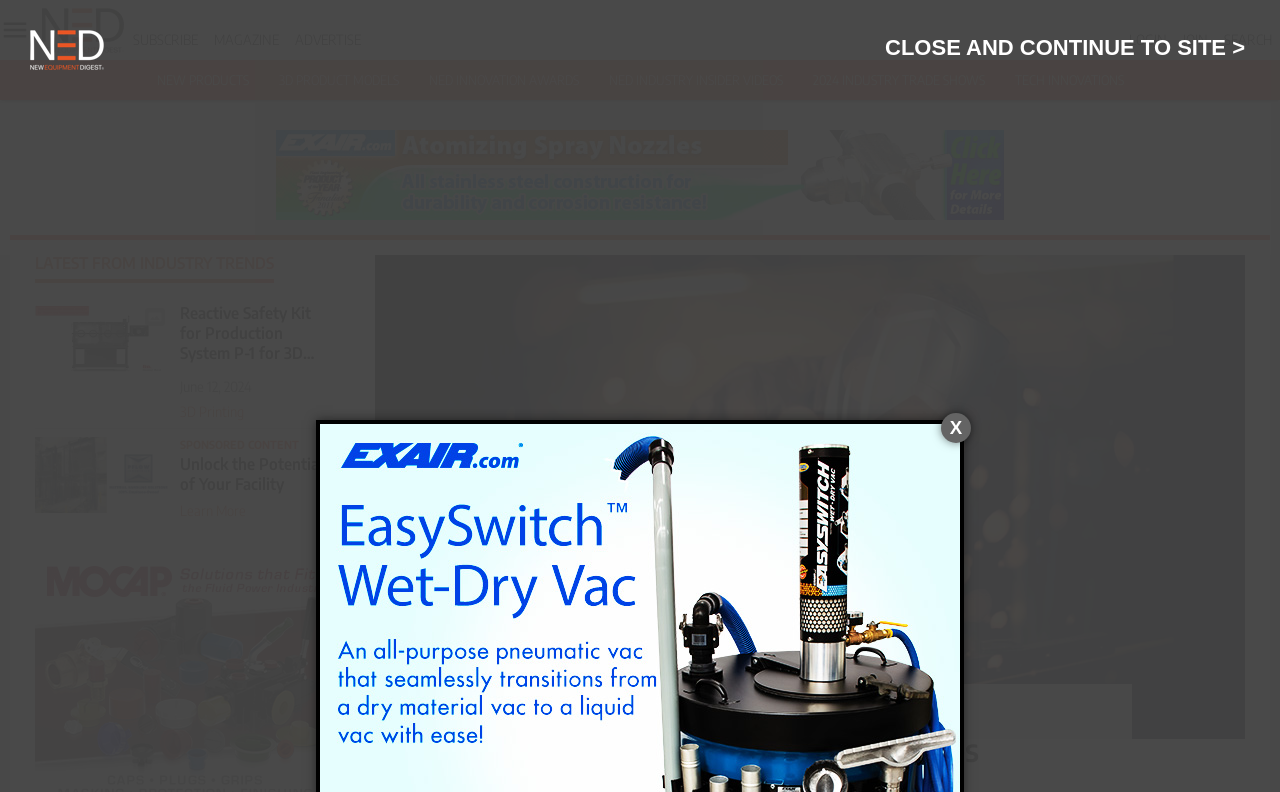What is the category of the article?
Can you provide a detailed and comprehensive answer to the question?

The category of the article is 'Industry Trends', as indicated by the heading 'LATEST FROM INDUSTRY TRENDS' and the link 'INDUSTRY TRENDS'.